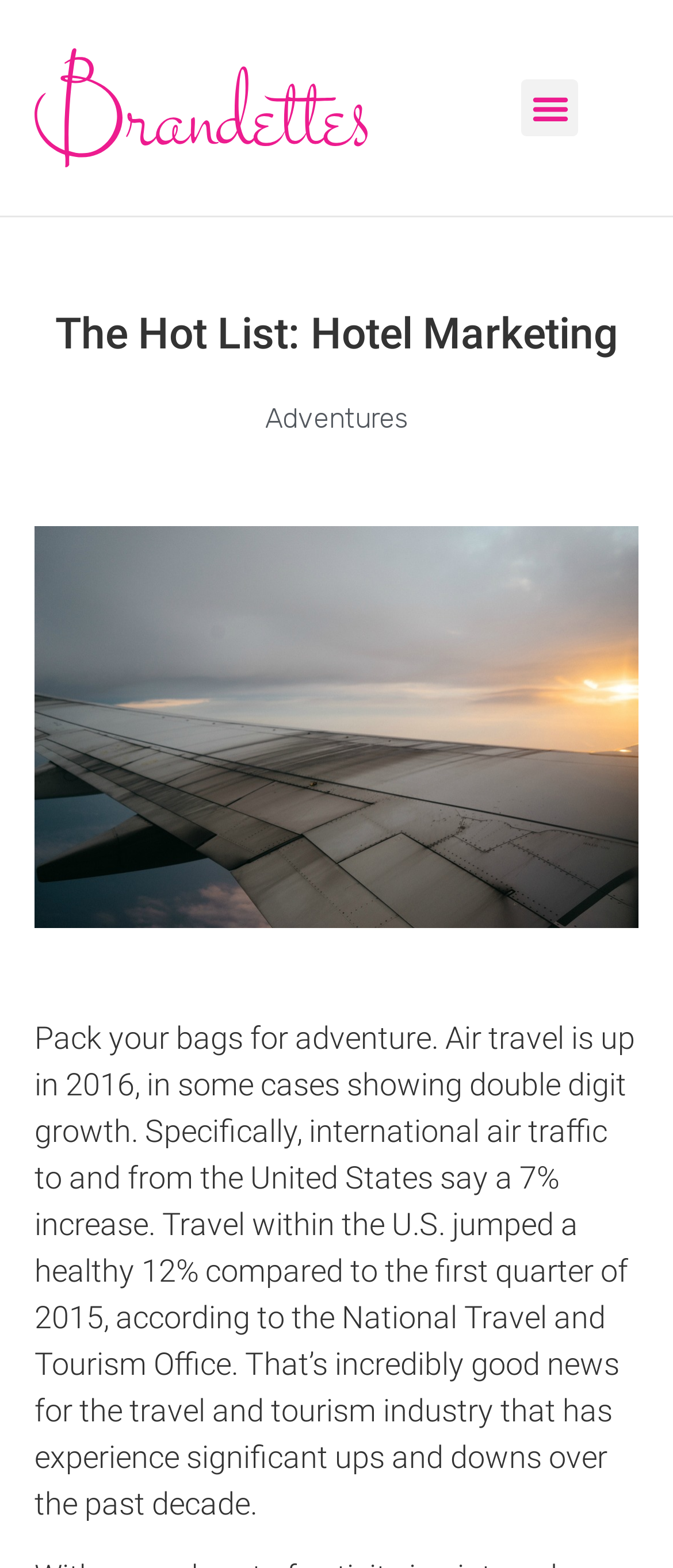Please determine and provide the text content of the webpage's heading.

The Hot List: Hotel Marketing